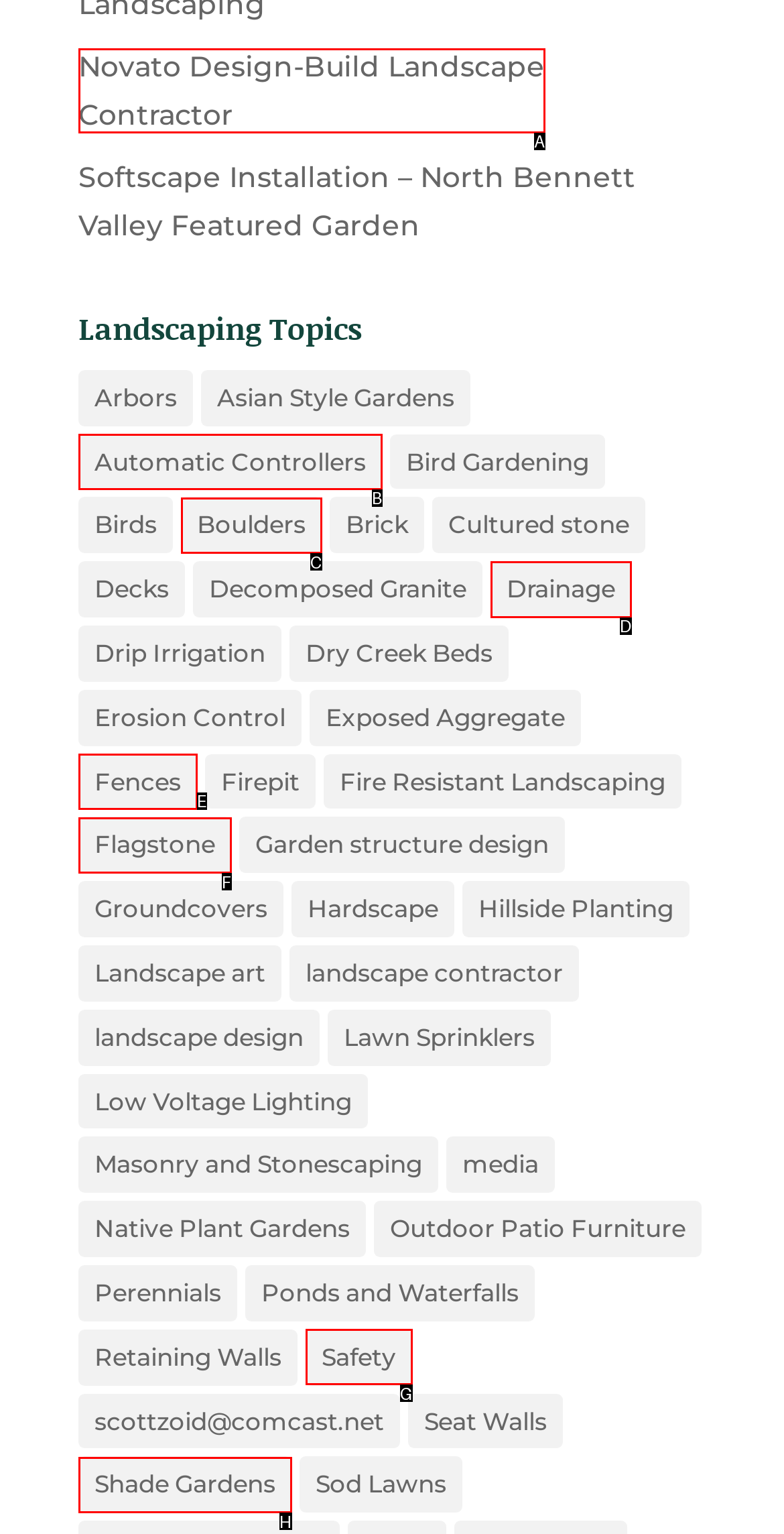Find the option that aligns with: Flagstone
Provide the letter of the corresponding option.

F